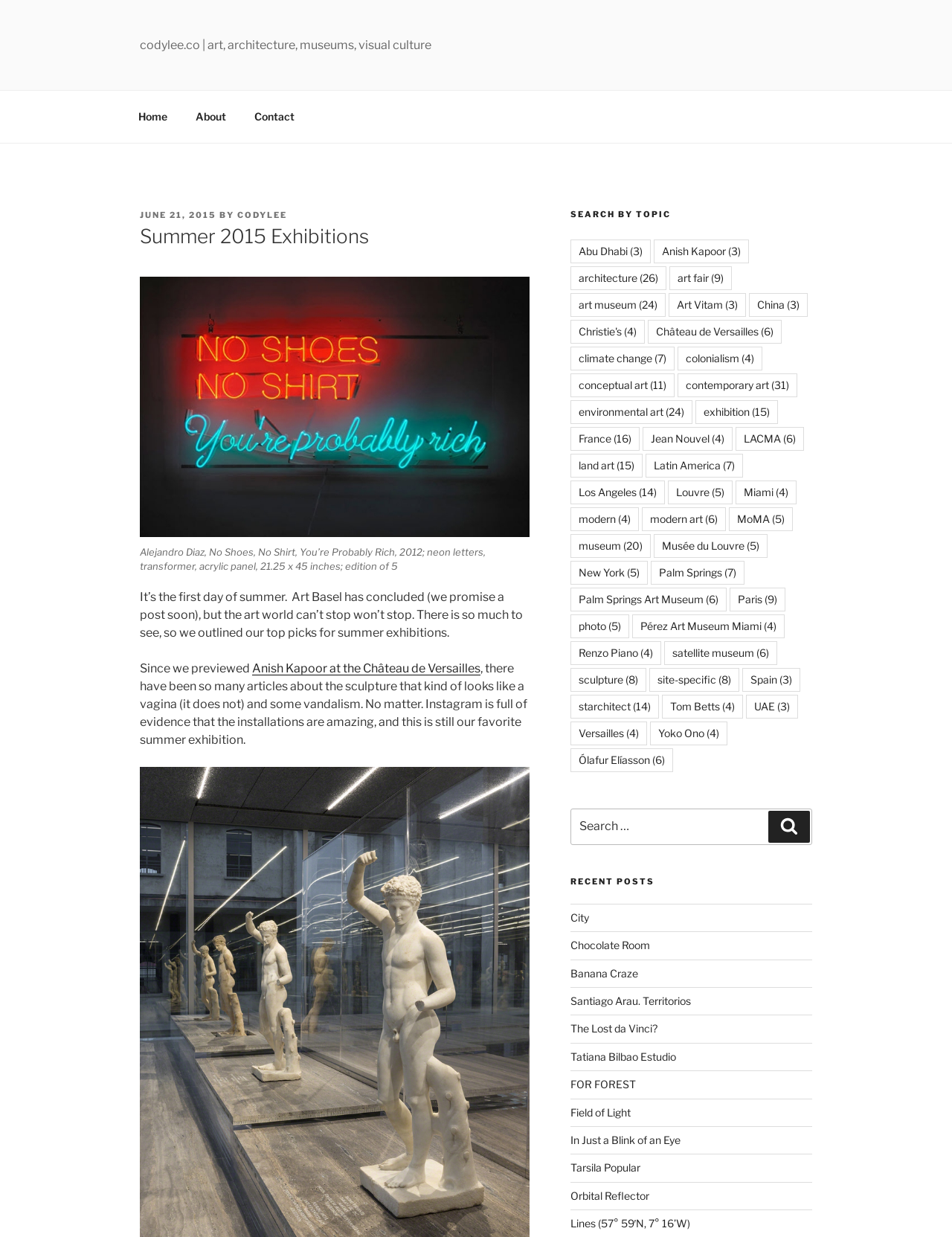Provide a thorough description of this webpage.

This webpage is about summer exhibitions at various art institutions, including Versailles, Fondazione Prada, the Getty, and LACMA. At the top, there is a navigation menu with links to "Home", "About", and "Contact". Below the navigation menu, there is a header section with the title "Summer 2015 Exhibitions" and a timestamp "Posted on June 21, 2015" by "CodyLee".

The main content of the webpage is divided into two sections. The first section features an image of a neon artwork by Alejandro Diaz, accompanied by a caption describing the artwork. Below the image, there is a paragraph of text discussing the start of summer and the abundance of art exhibitions to see.

The second section is a list of links categorized by topic, with the title "SEARCH BY TOPIC". There are 24 topics listed, including "Abu Dhabi", "Anish Kapoor", "architecture", "art fair", and "art museum", among others. Each topic has a number of items associated with it, ranging from 3 to 31.

Throughout the webpage, the layout is clean and organized, with clear headings and concise text. The use of images and categorization by topic makes it easy to navigate and find specific information.